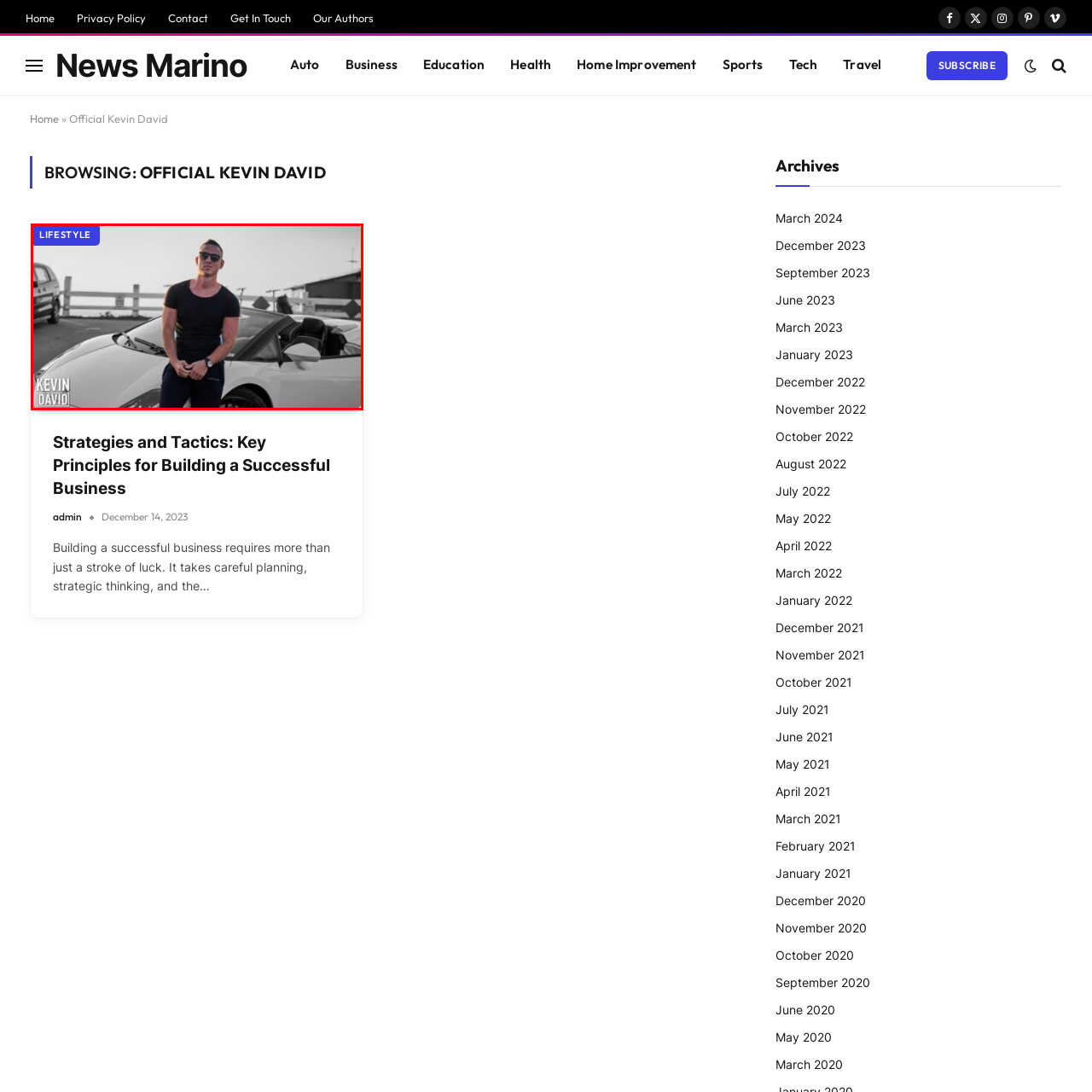View the element within the red boundary, What is displayed on the banner in the upper left corner? 
Deliver your response in one word or phrase.

LIFESTYLE